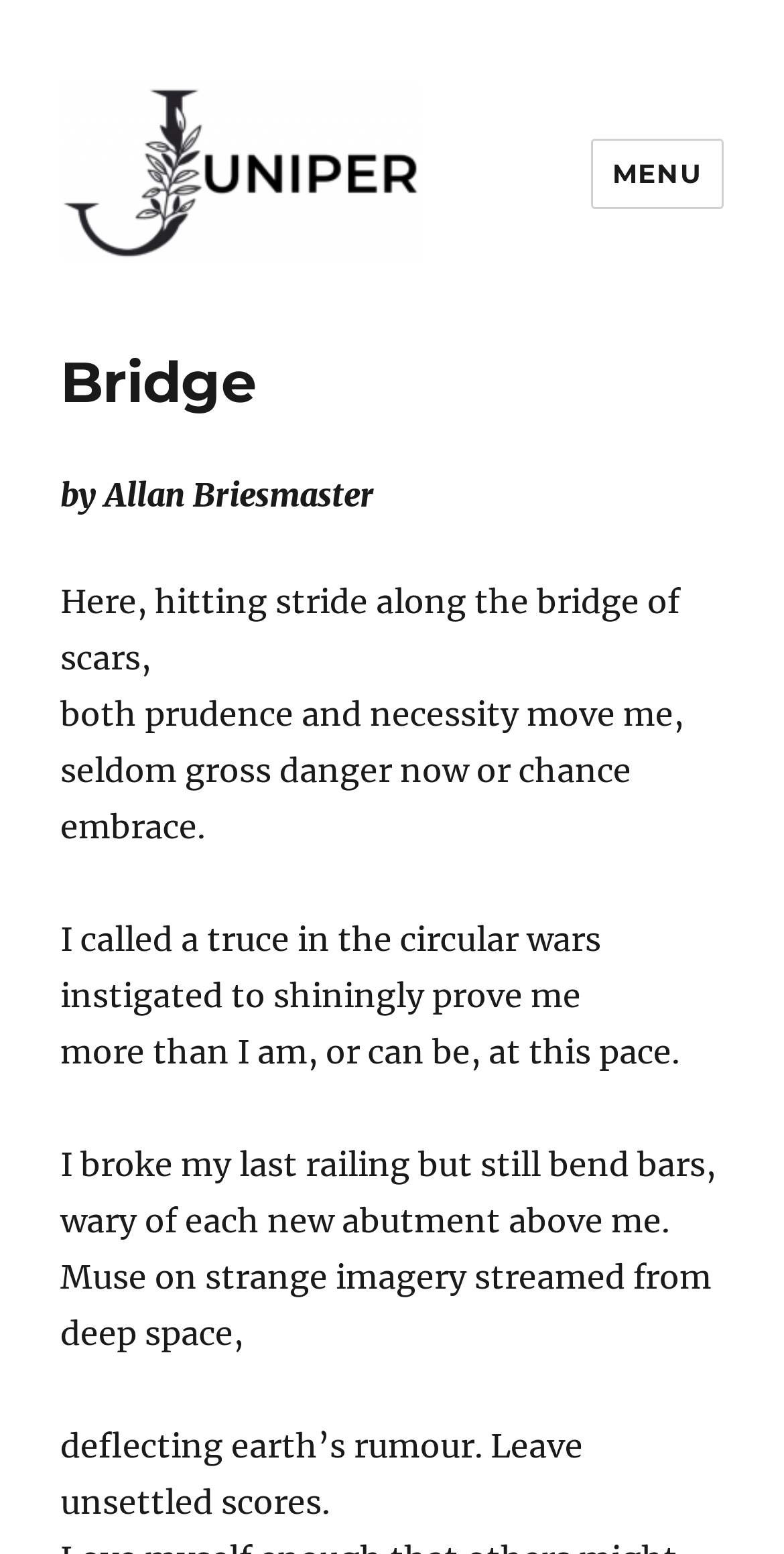Who is the author of the poem?
Could you give a comprehensive explanation in response to this question?

The author of the poem is mentioned in the heading 'by Allan Briesmaster' which is a subheading of the main heading 'Bridge'.